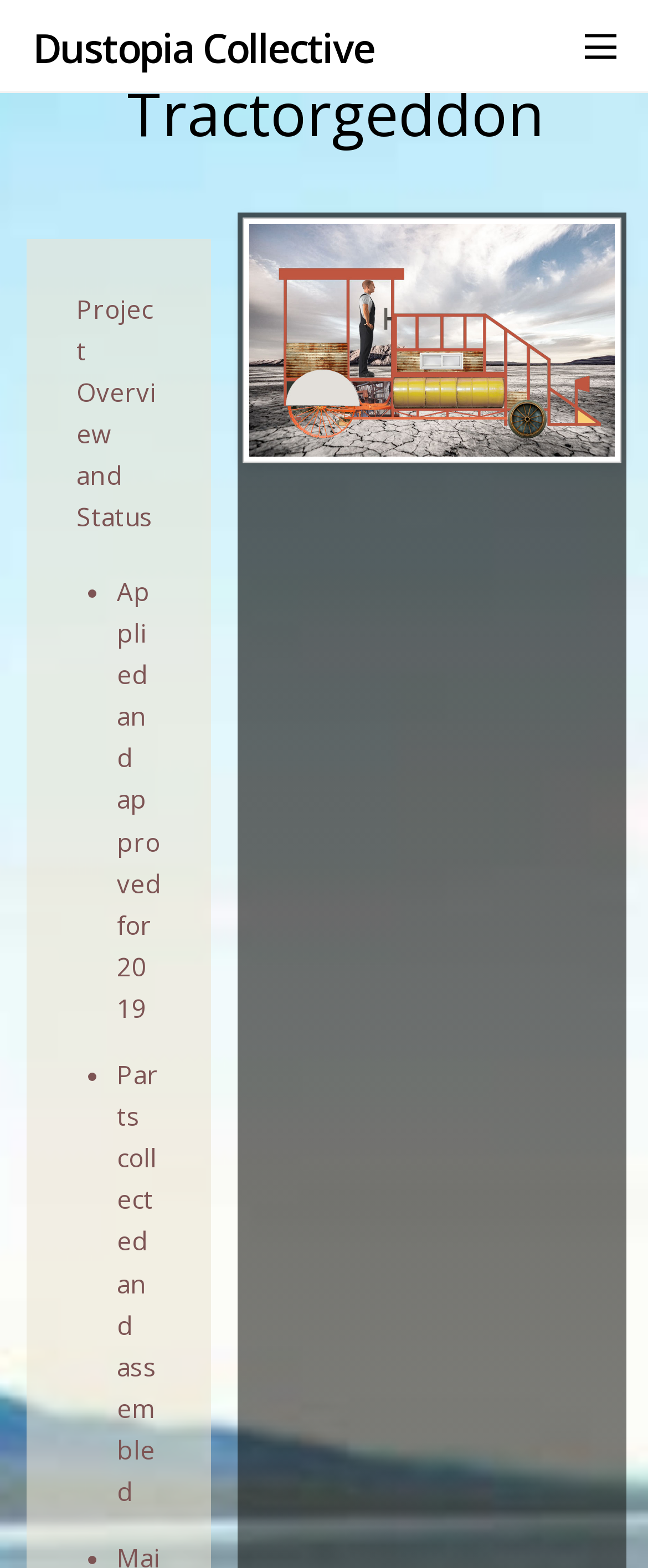Provide a thorough description of this webpage.

The webpage is titled "Tractorgeddon – Dustopia Collective". At the top right corner, there is a link with no text. On the top left, there is a link labeled "Dustopia Collective". 

Below the title, there is a section with the heading "Project Overview and Status". This section contains a list of two items, each marked with a bullet point. The first item is "Applied and approved for 2019", and the second item is "Parts collected and assembled". 

To the right of the list, there is a description list with one term, which contains a link labeled "Tractorgeddon-COLLAGE3". This link is accompanied by an image with the same label, which is positioned slightly above the link. The image and link are aligned to the right side of the page.